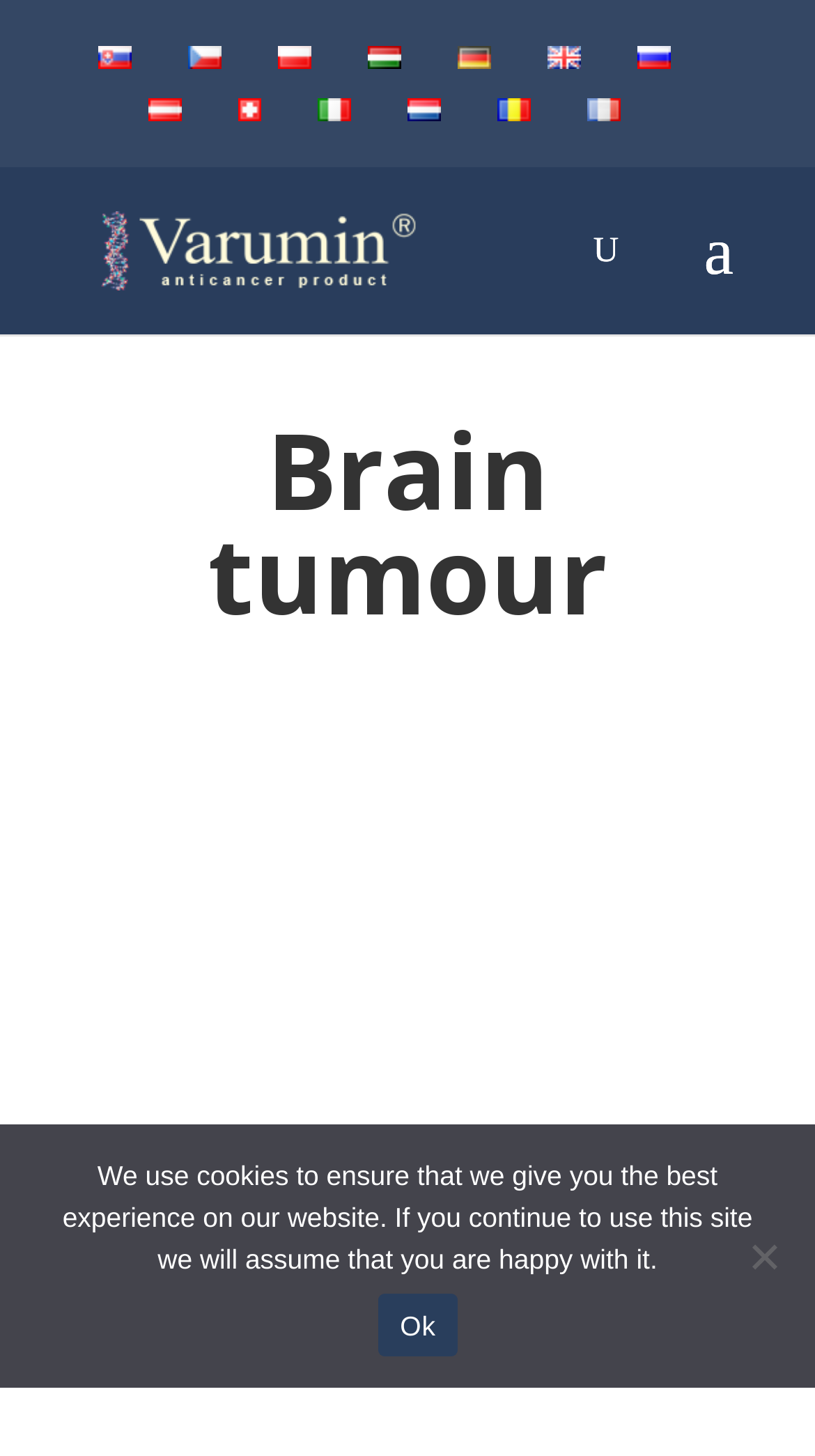Please determine the bounding box coordinates of the element to click in order to execute the following instruction: "Search for something". The coordinates should be four float numbers between 0 and 1, specified as [left, top, right, bottom].

[0.5, 0.0, 0.9, 0.001]